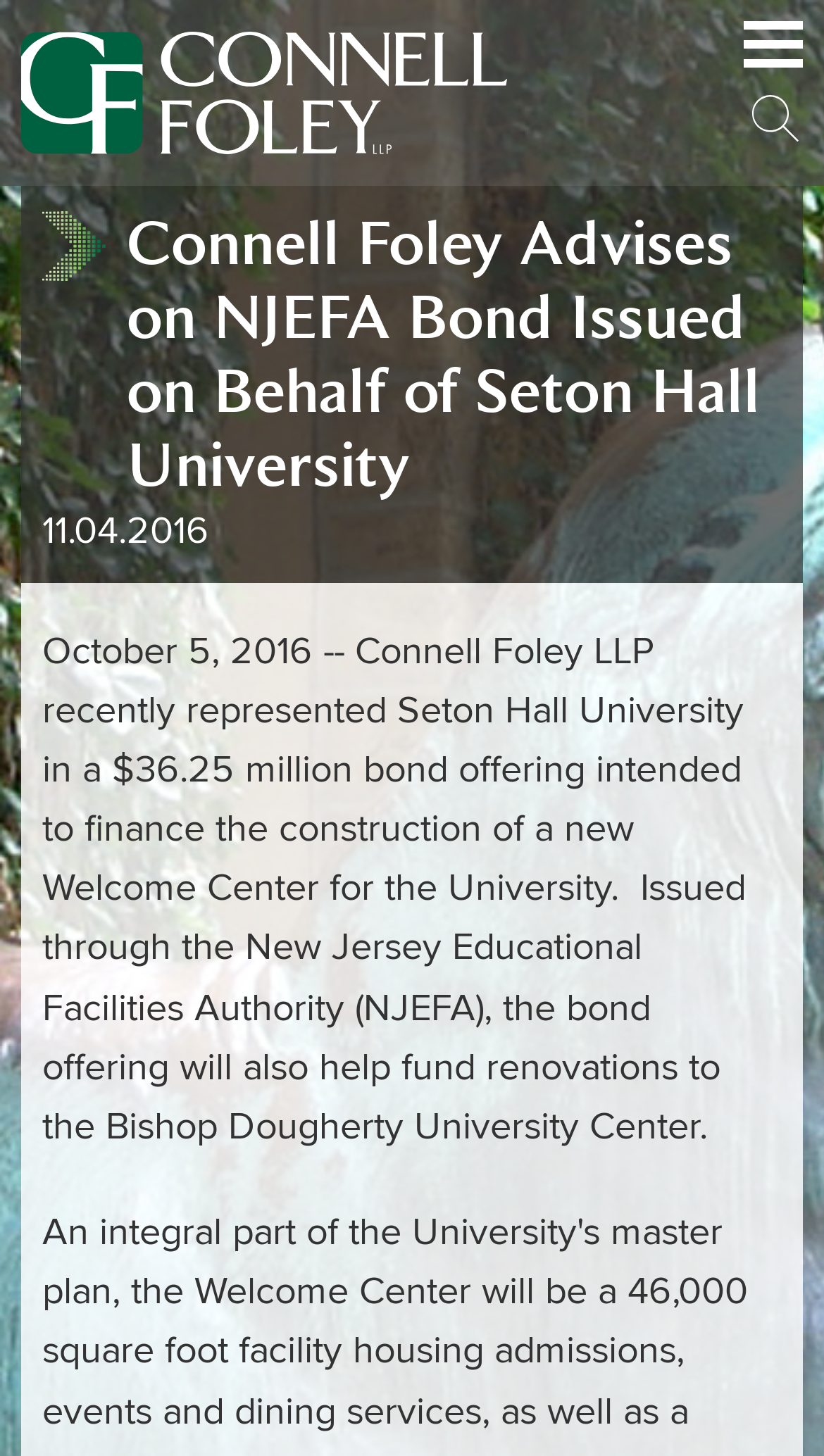Extract the bounding box coordinates of the UI element described by: "Main Menu". The coordinates should include four float numbers ranging from 0 to 1, e.g., [left, top, right, bottom].

[0.903, 0.015, 0.974, 0.046]